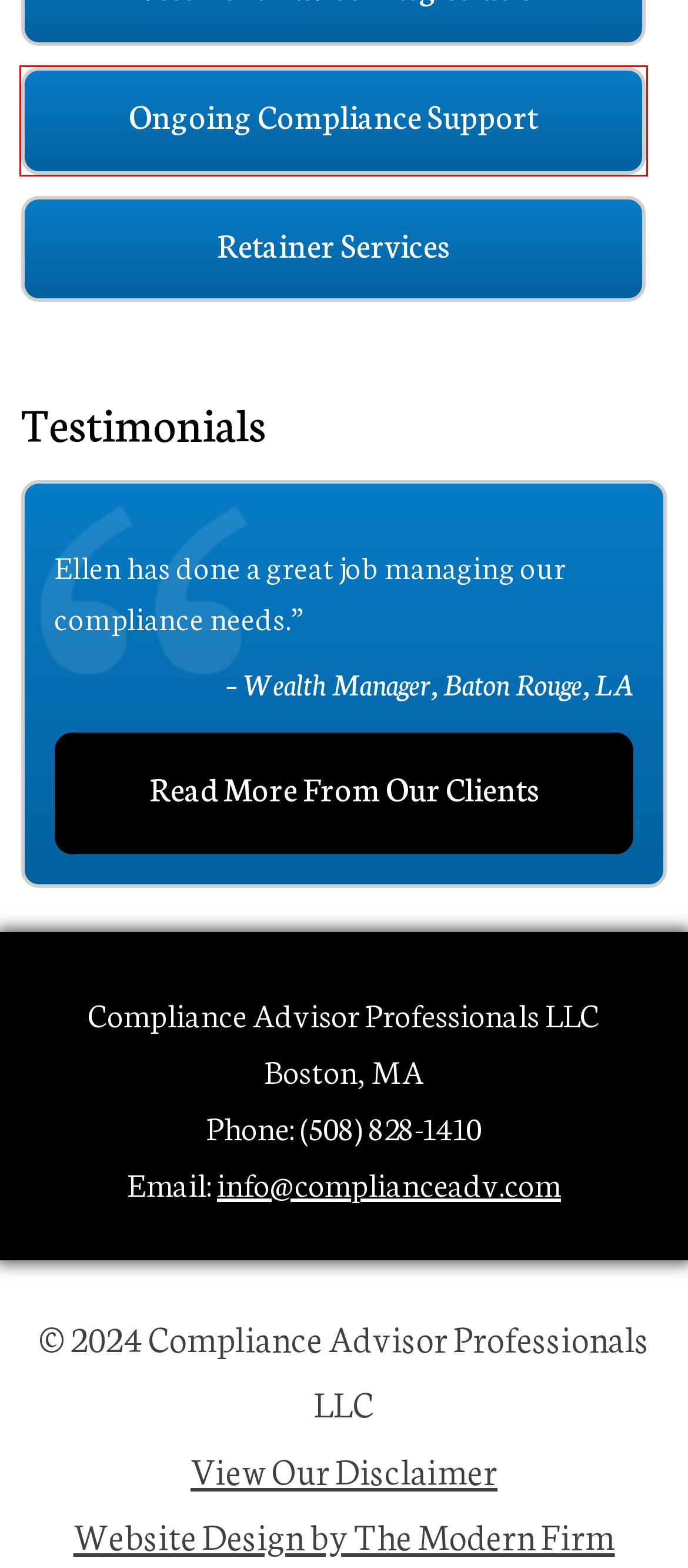A screenshot of a webpage is given, featuring a red bounding box around a UI element. Please choose the webpage description that best aligns with the new webpage after clicking the element in the bounding box. These are the descriptions:
A. Chief Operating Officer Archives - Compliance Advisor Professionals LLC
B. Client Resources - Compliance Advisor Professionals LLC
C. Investment Adviser Registration Services from CAP
D. Testimonials Archive - Compliance Advisor Professionals LLC
E. Disclaimer - Compliance Advisor Professionals LLC
F. Regulatory Requirements Compliance - Retainer Services
G. The Modern Firm - Attorney Website Design, Small Law Firm Websites, Lawyer Websites
H. Compliance Support on an Ongoing Basis for Investment Advisers

H